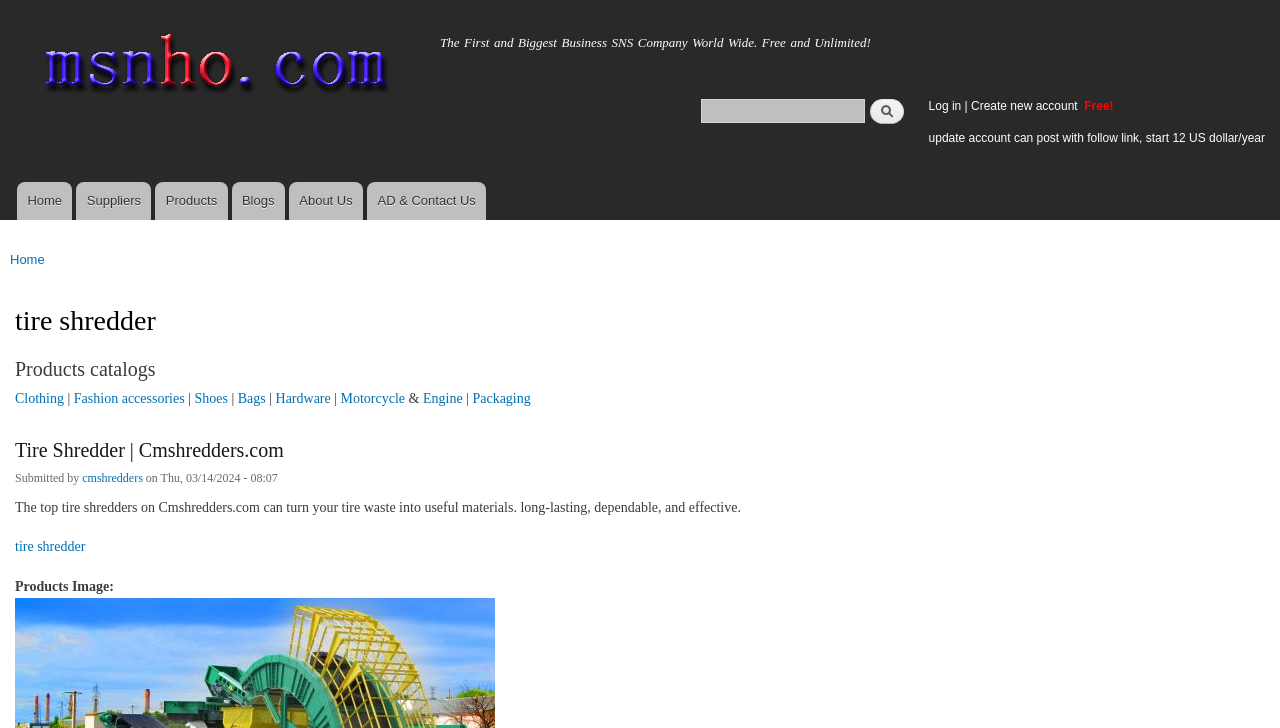Locate the UI element described as follows: "AD & Contact Us". Return the bounding box coordinates as four float numbers between 0 and 1 in the order [left, top, right, bottom].

[0.287, 0.25, 0.38, 0.302]